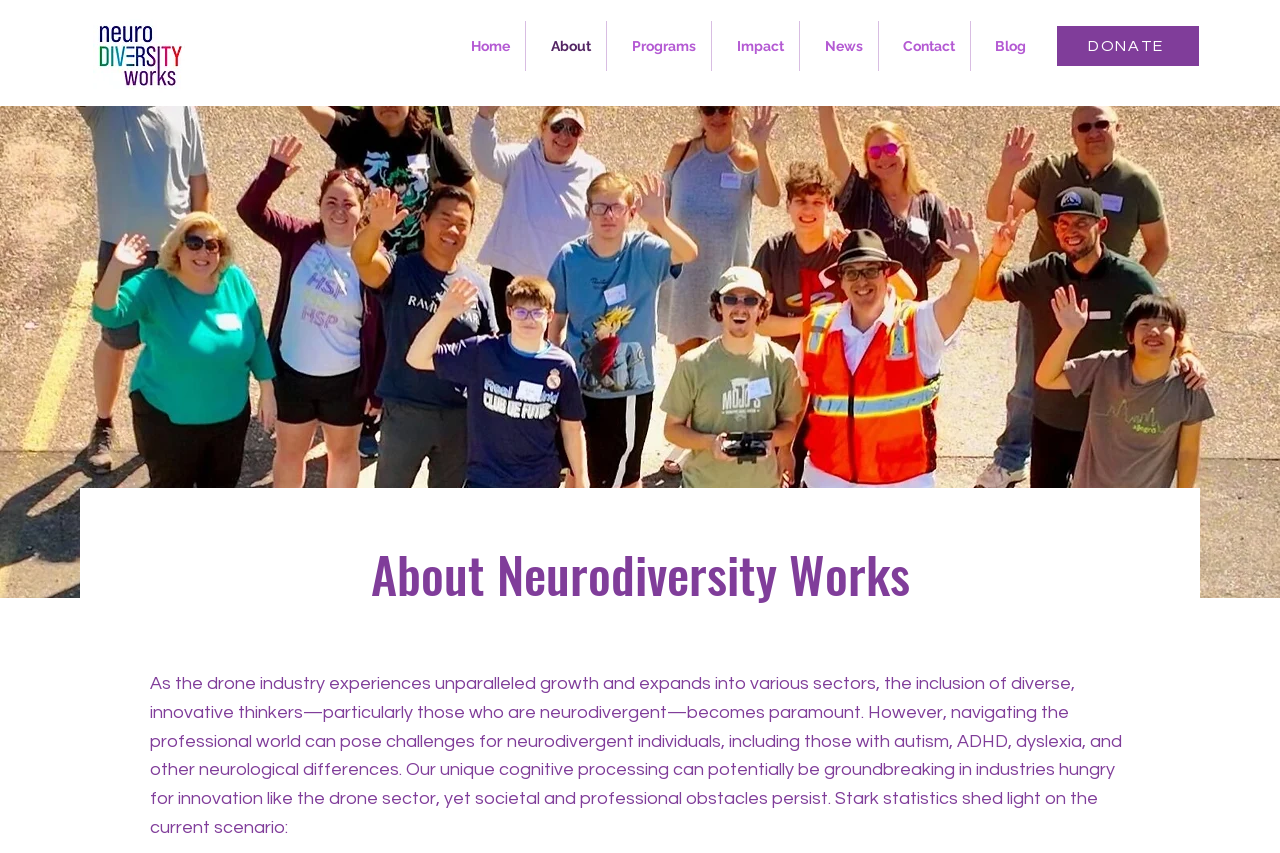Identify the bounding box coordinates of the clickable region to carry out the given instruction: "Click the 'Contact' link".

[0.687, 0.025, 0.758, 0.083]